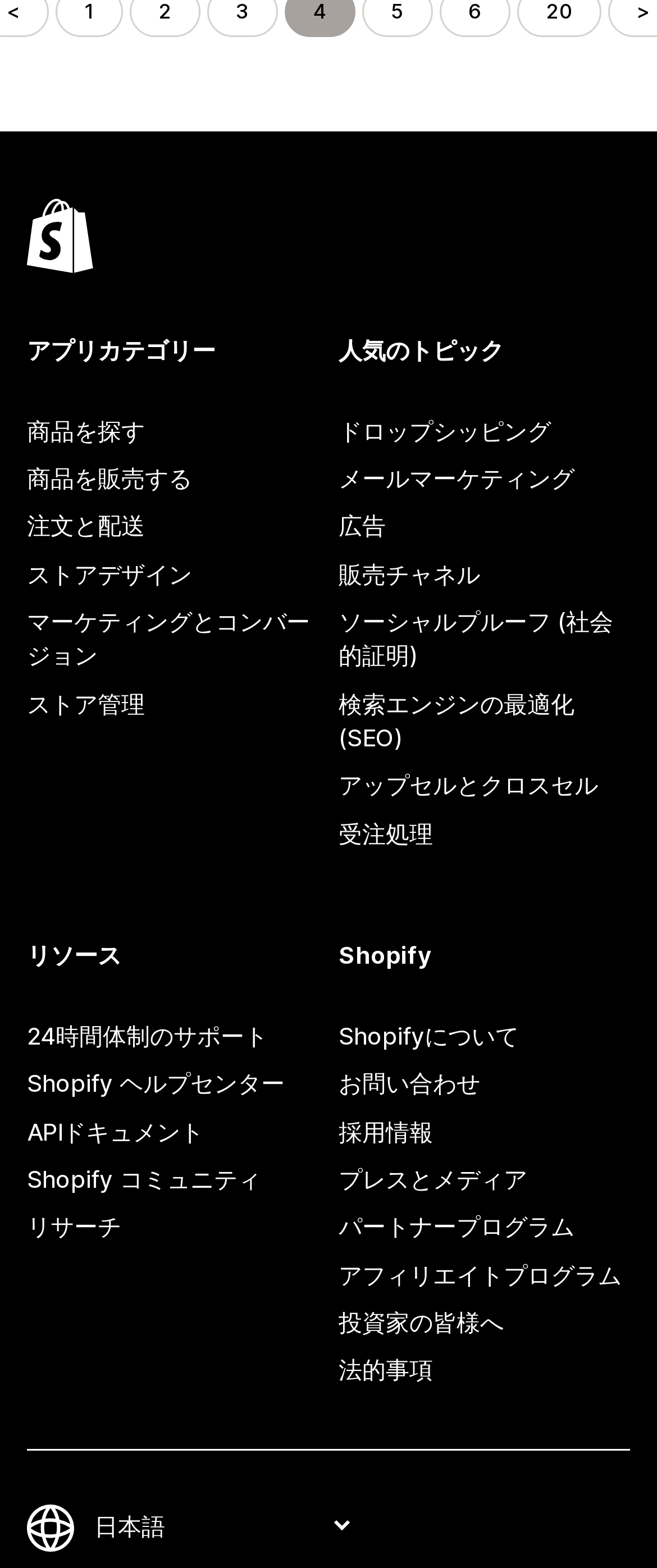Please answer the following question using a single word or phrase: 
What language options are available on the webpage?

Multiple languages